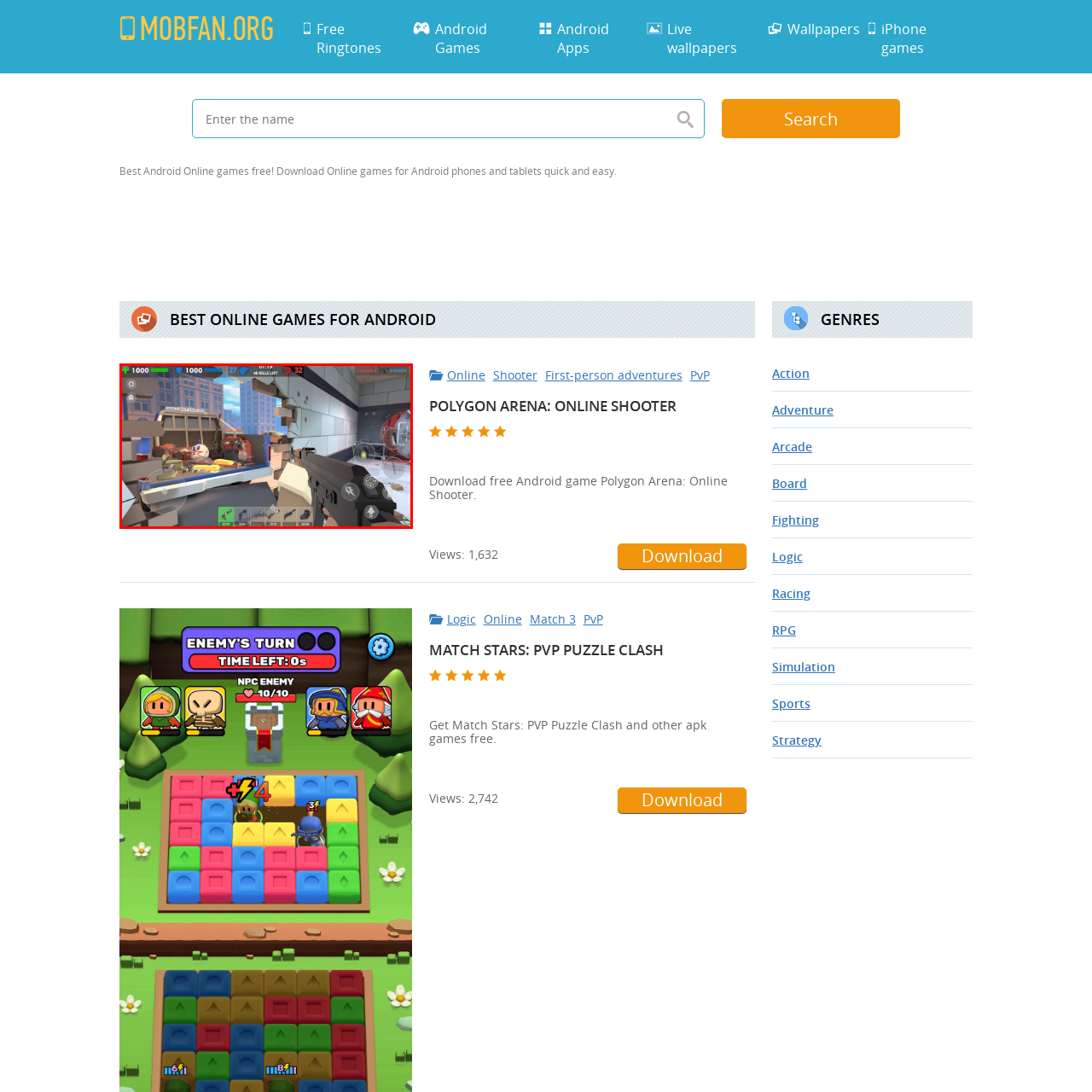What is the art style of the game?
Please closely examine the image within the red bounding box and provide a detailed answer based on the visual information.

The vibrant and colorful visuals of the game, as seen in the screenshot, are characteristic of a pixelated art style, which is a distinctive feature of the game 'Polygon Arena: Online Shooter'.